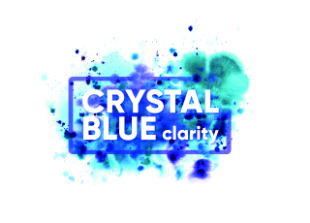Create a vivid and detailed description of the image.

The image features a vibrant and artistic logo for "Crystal Blue Clarity." Set against a backdrop of soft, blended watercolor splashes in shades of blue and green, the logo presents the words "CRYSTAL BLUE" prominently in bold, uppercase letters, while "clarity" is elegantly styled in lowercase beneath it. This visually striking design evokes a sense of serenity and intuition, reflecting the themes of healing and guidance associated with the services offered by Crystal Blue Clarity. The overall effect conveys a welcoming and calming atmosphere, inviting clients to explore the intuitive energy healing and mentoring services provided.